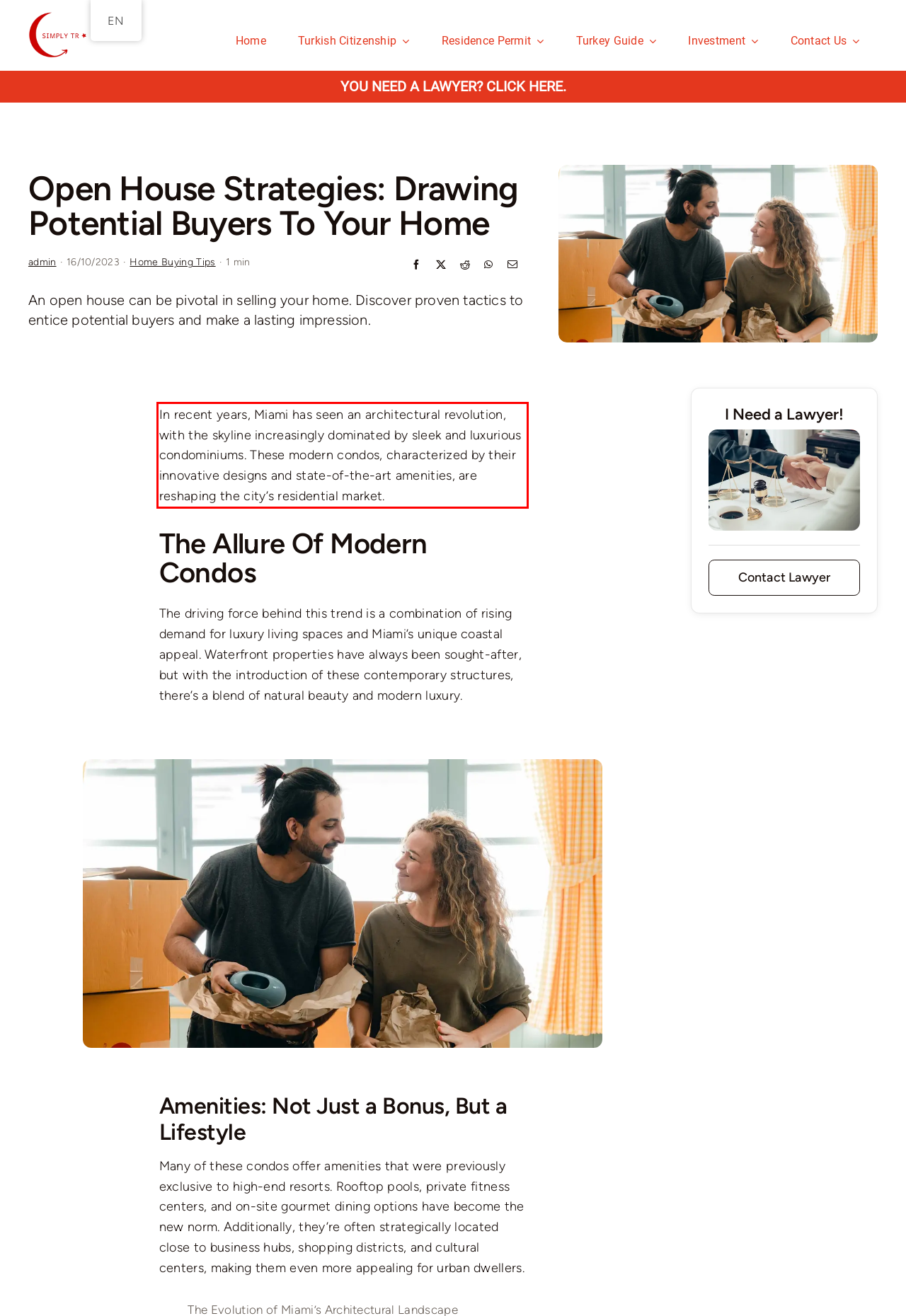Given the screenshot of the webpage, identify the red bounding box, and recognize the text content inside that red bounding box.

In recent years, Miami has seen an architectural revolution, with the skyline increasingly dominated by sleek and luxurious condominiums. These modern condos, characterized by their innovative designs and state-of-the-art amenities, are reshaping the city’s residential market.